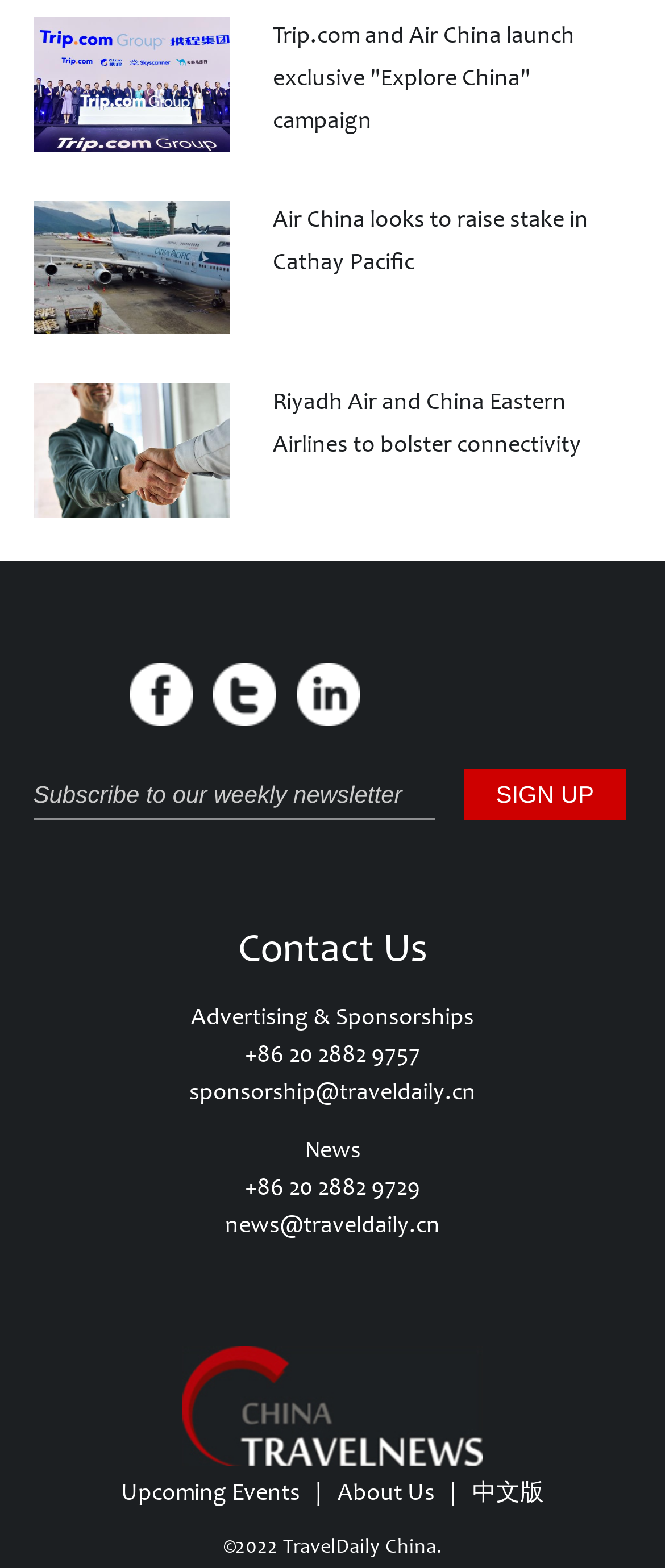Use a single word or phrase to answer the following:
What is the contact email for news?

news@traveldaily.cn